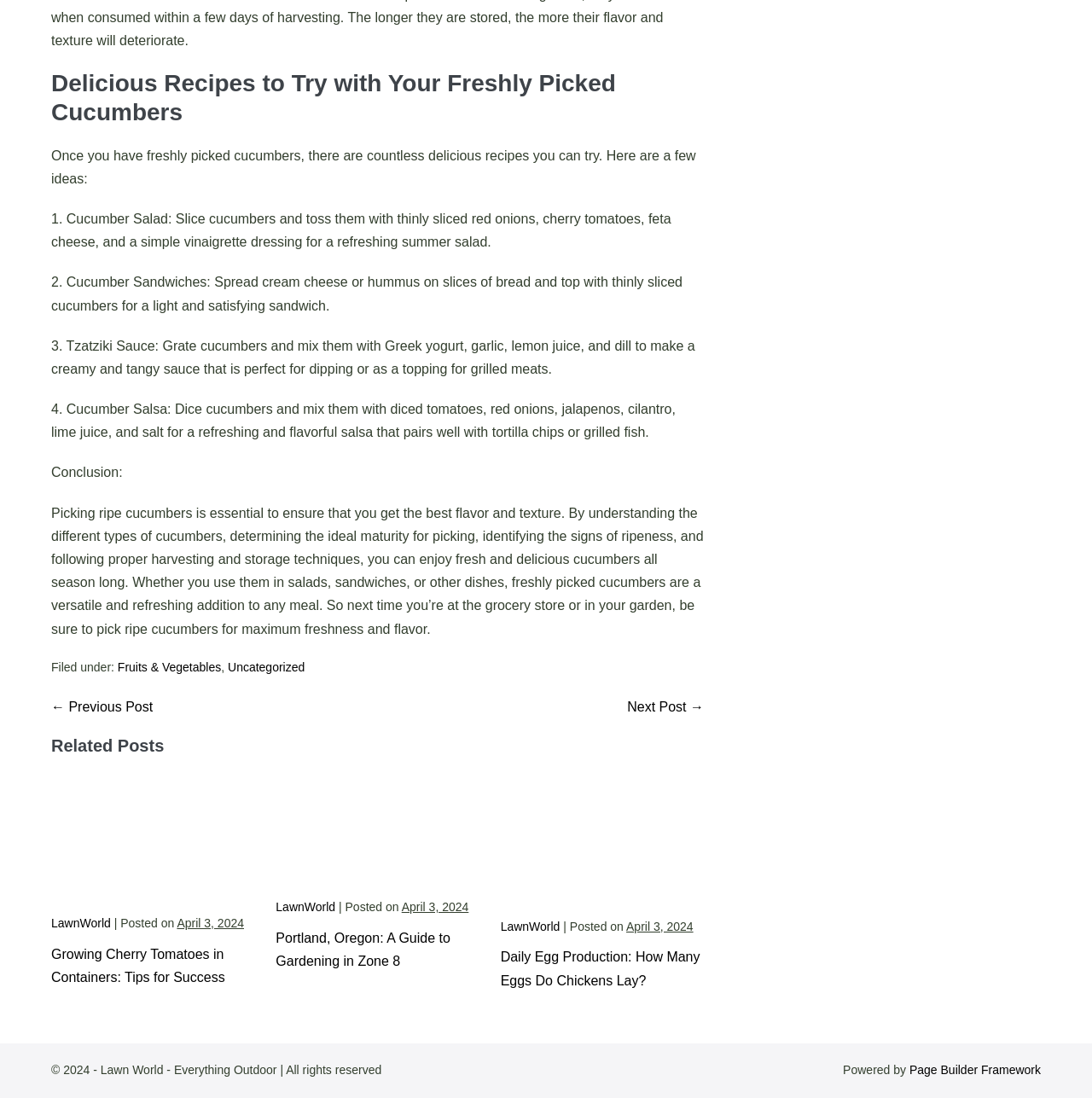Answer in one word or a short phrase: 
What is the name of the website?

Lawn World